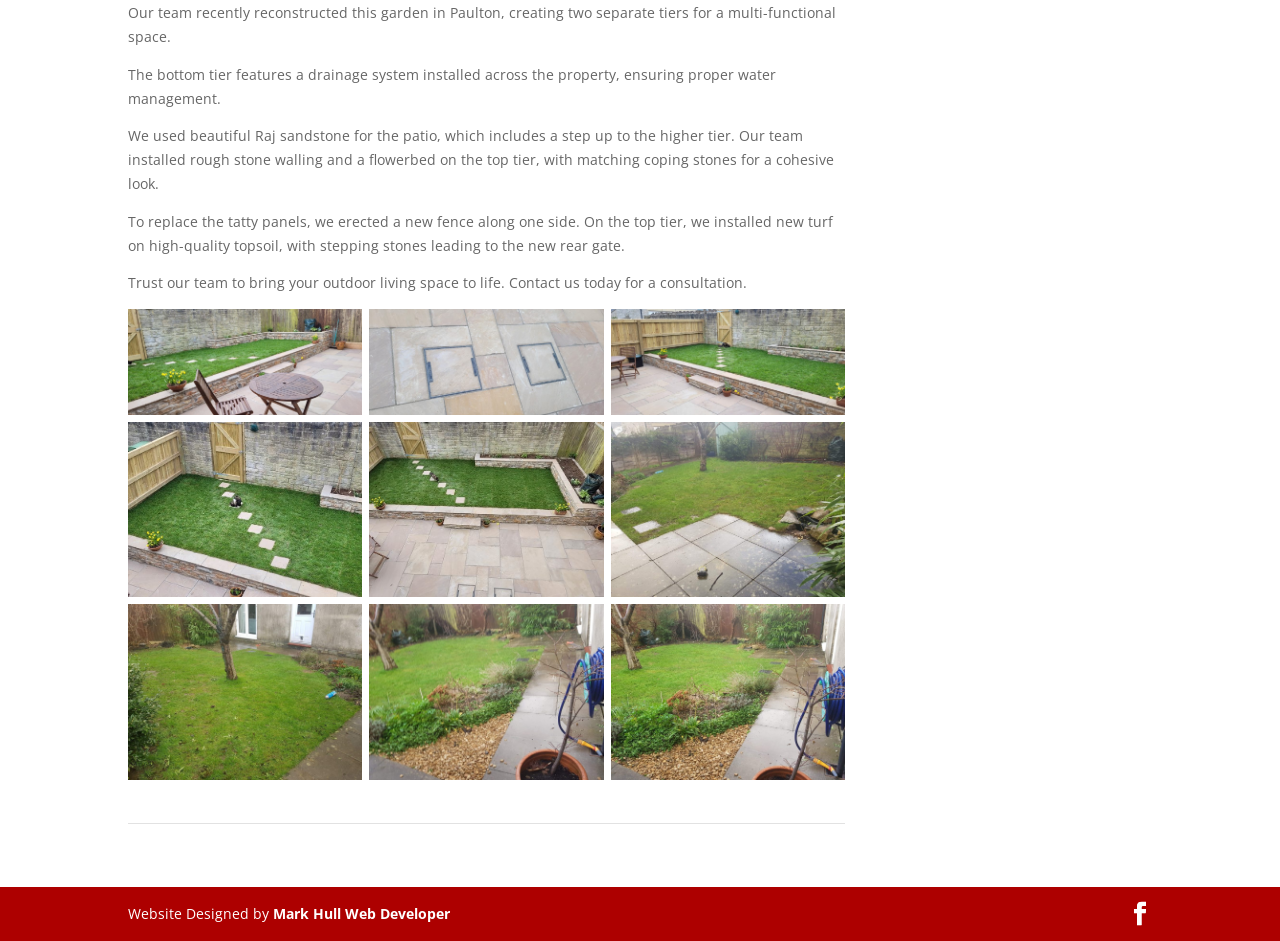Return the bounding box coordinates of the UI element that corresponds to this description: "Facebook". The coordinates must be given as four float numbers in the range of 0 and 1, [left, top, right, bottom].

[0.881, 0.958, 0.9, 0.985]